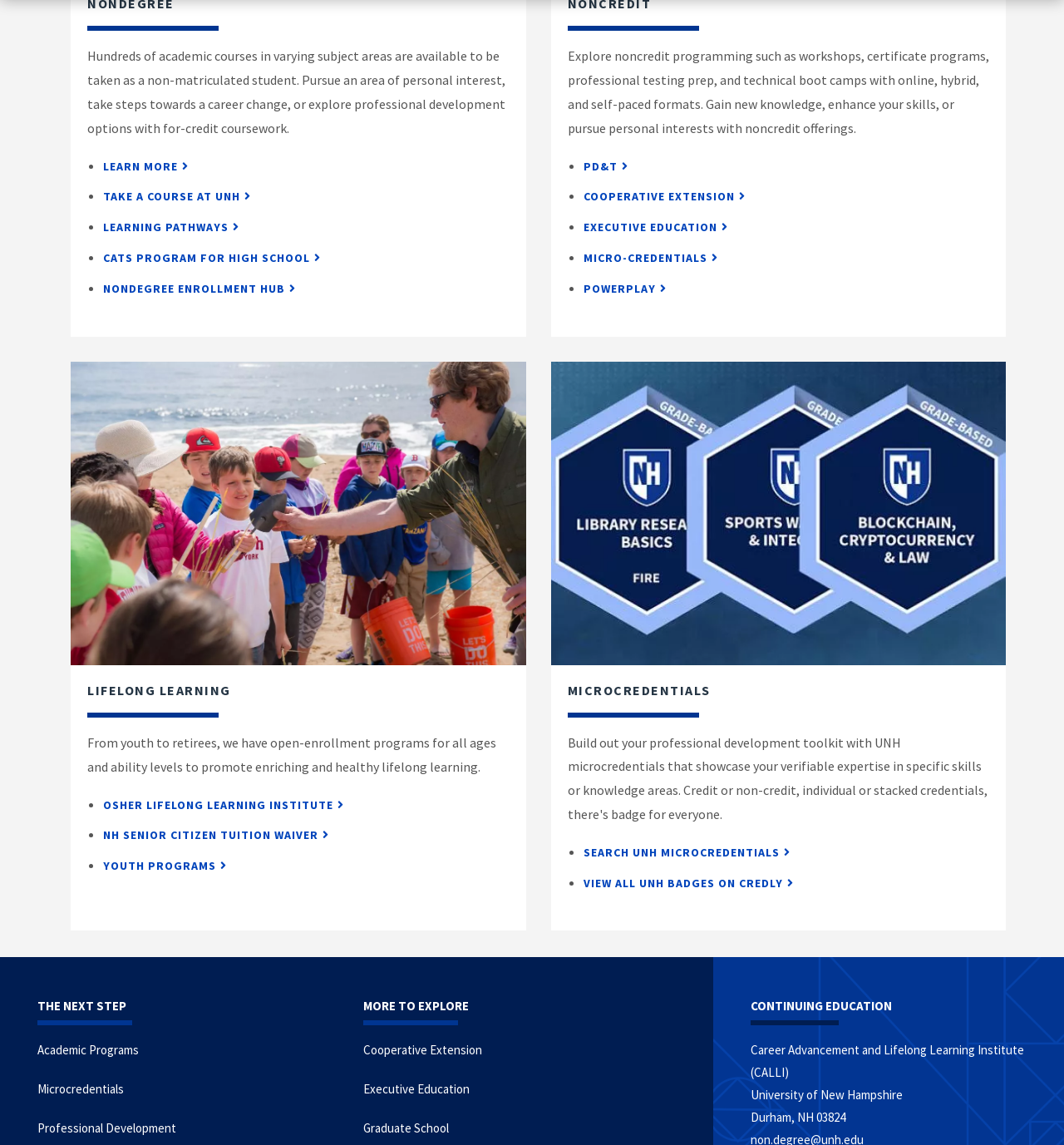Please identify the bounding box coordinates of the clickable region that I should interact with to perform the following instruction: "Learn more about non-matriculated student courses". The coordinates should be expressed as four float numbers between 0 and 1, i.e., [left, top, right, bottom].

[0.097, 0.138, 0.177, 0.151]